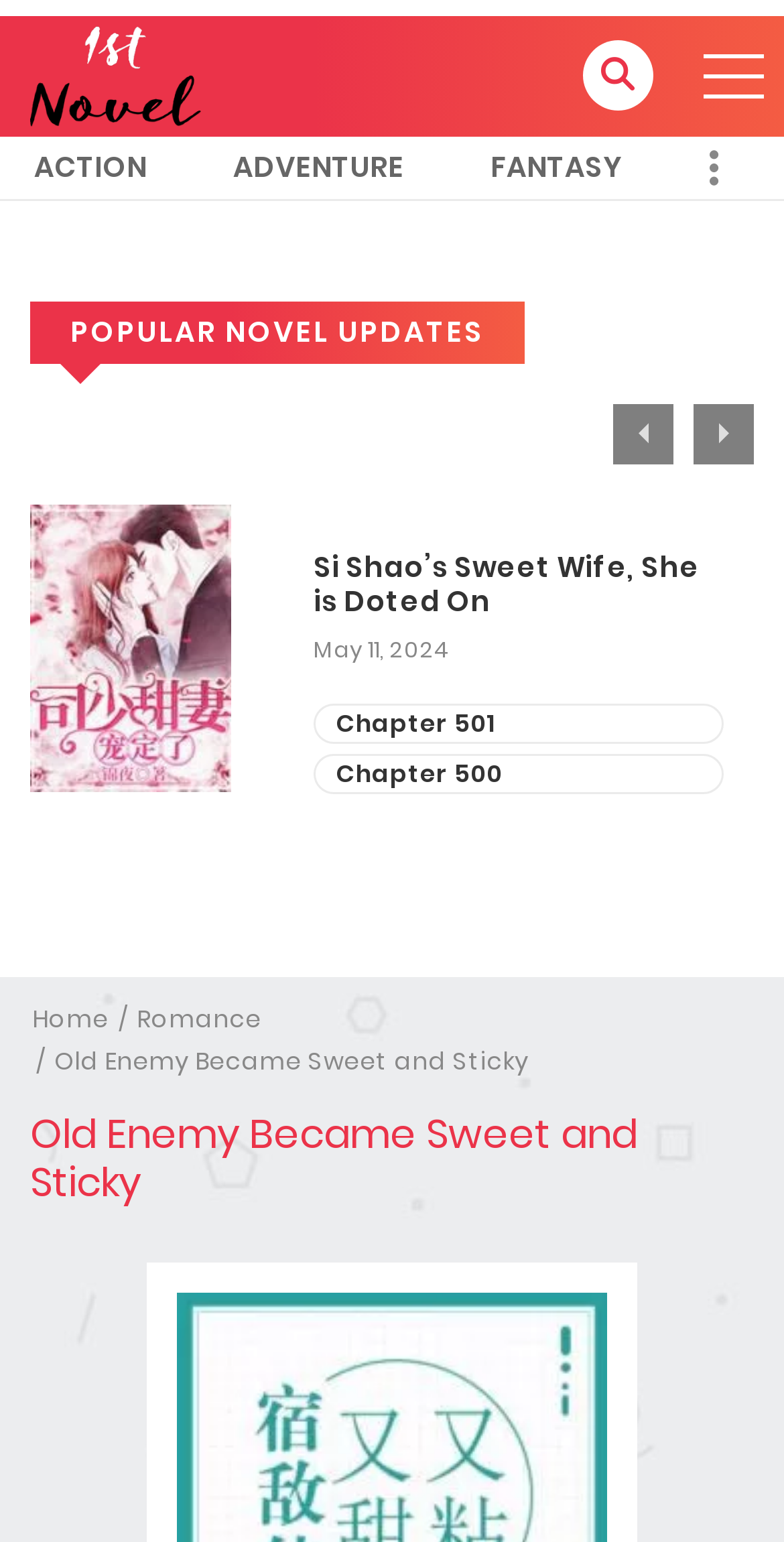Determine the bounding box coordinates for the UI element matching this description: "Chapter 500".

[0.4, 0.489, 0.923, 0.515]